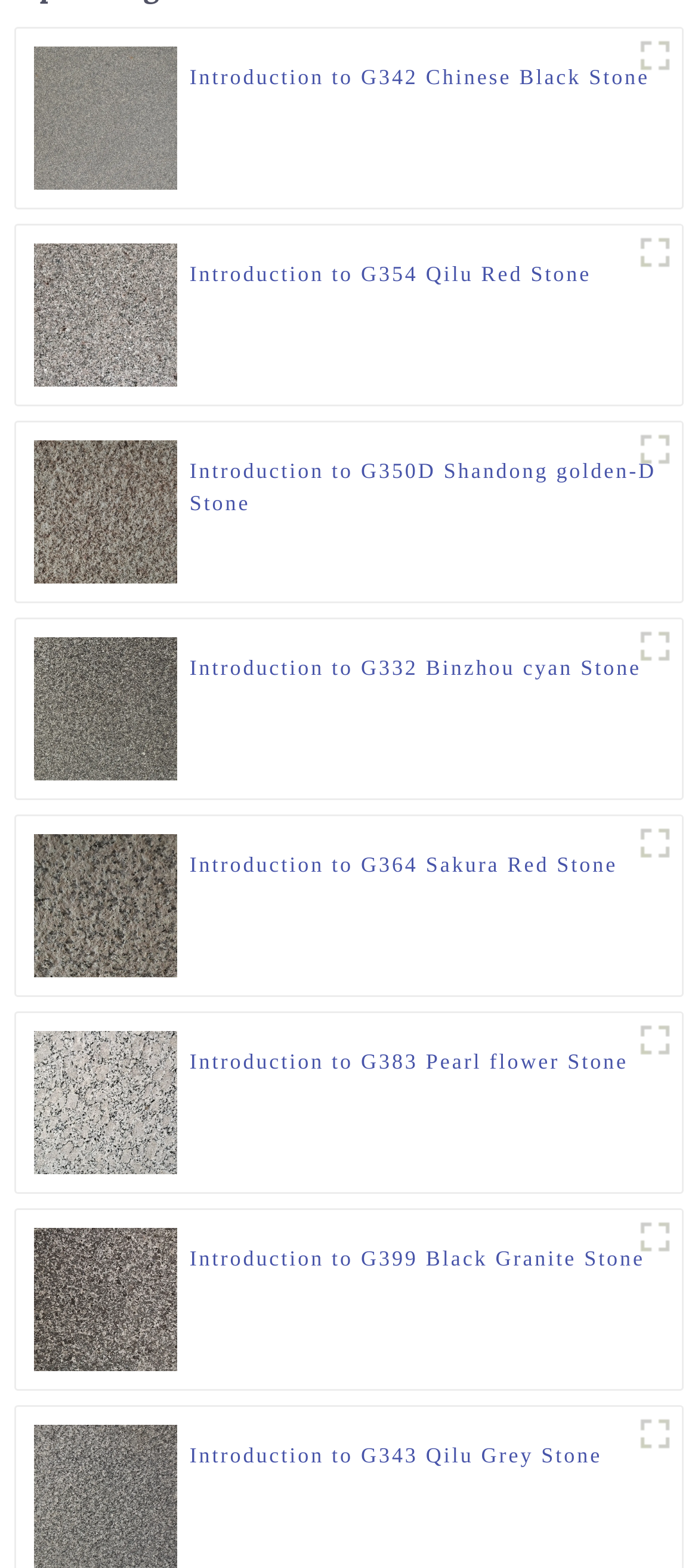How many figures are on this webpage?
Using the image provided, answer with just one word or phrase.

8